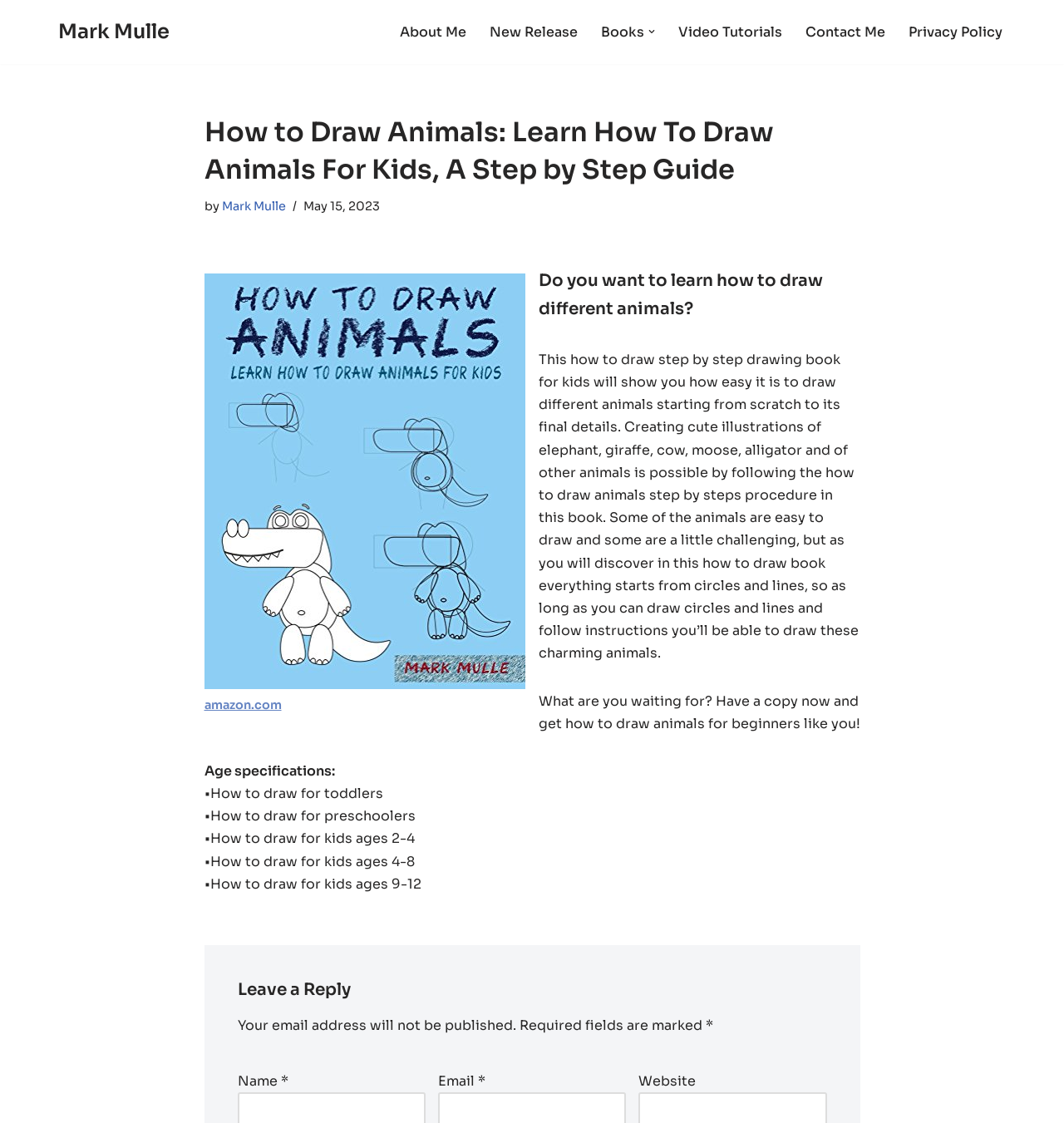What are the age ranges for which the book is suitable?
Please provide a single word or phrase as the answer based on the screenshot.

Toddlers to 12 years old